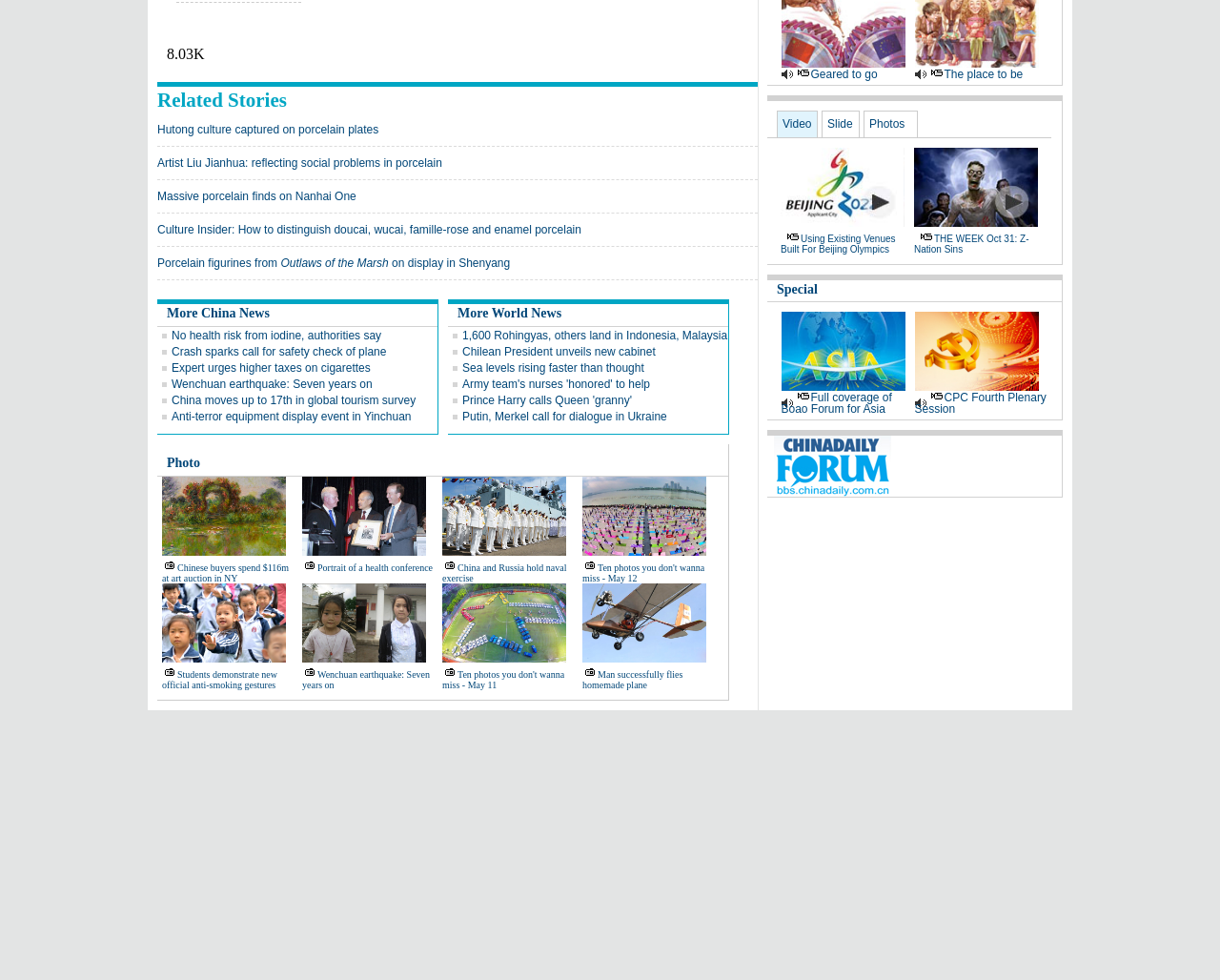Please specify the bounding box coordinates of the region to click in order to perform the following instruction: "View NEWS".

None